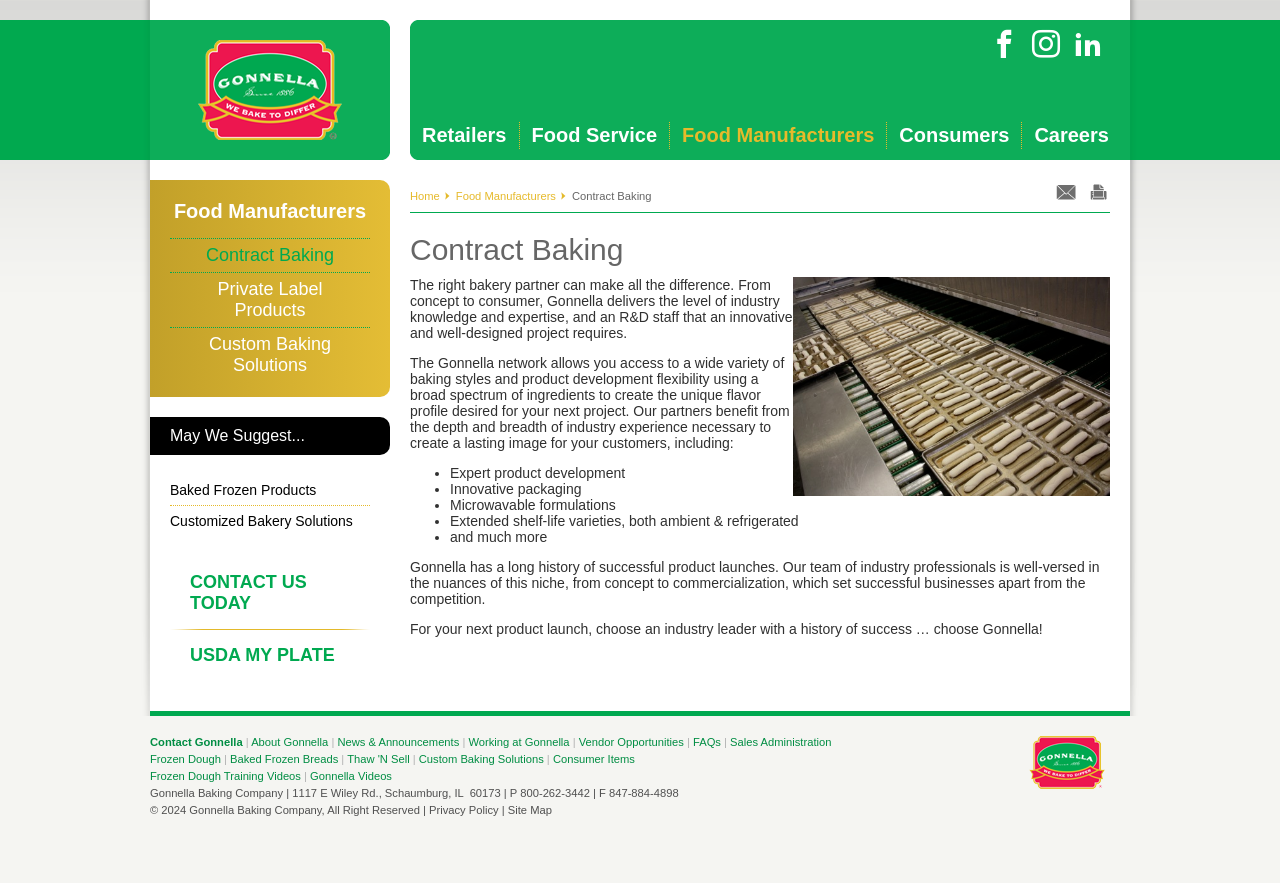What types of products can Gonnella help develop?
Please answer the question as detailed as possible based on the image.

The webpage mentions that Gonnella can help develop baked frozen products, including microwavable formulations and extended shelf-life varieties. The company's expertise in product development and commercialization suggests that it can help develop a wide range of baked frozen products.